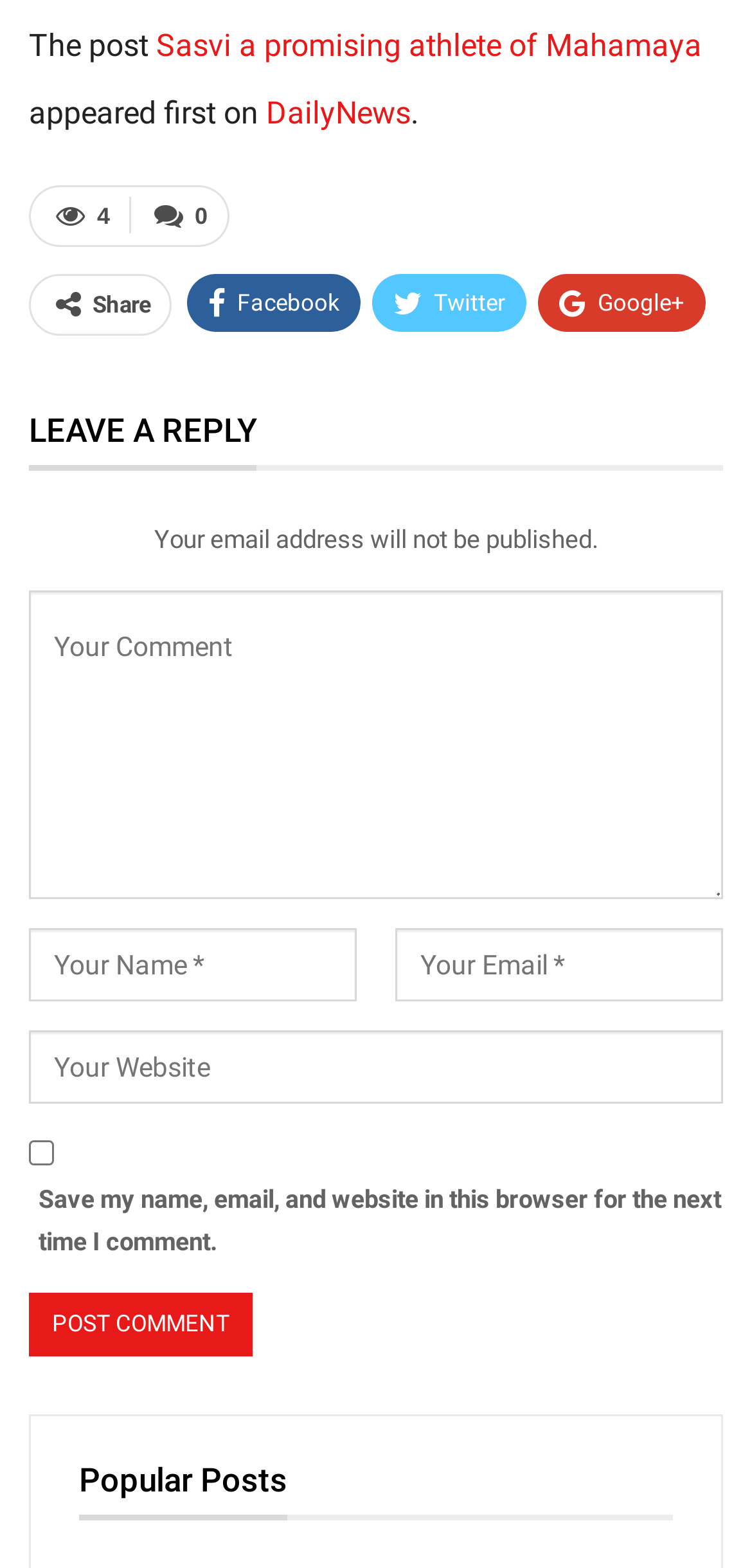Pinpoint the bounding box coordinates of the clickable area necessary to execute the following instruction: "Click on the Twitter share button". The coordinates should be given as four float numbers between 0 and 1, namely [left, top, right, bottom].

[0.495, 0.174, 0.7, 0.211]